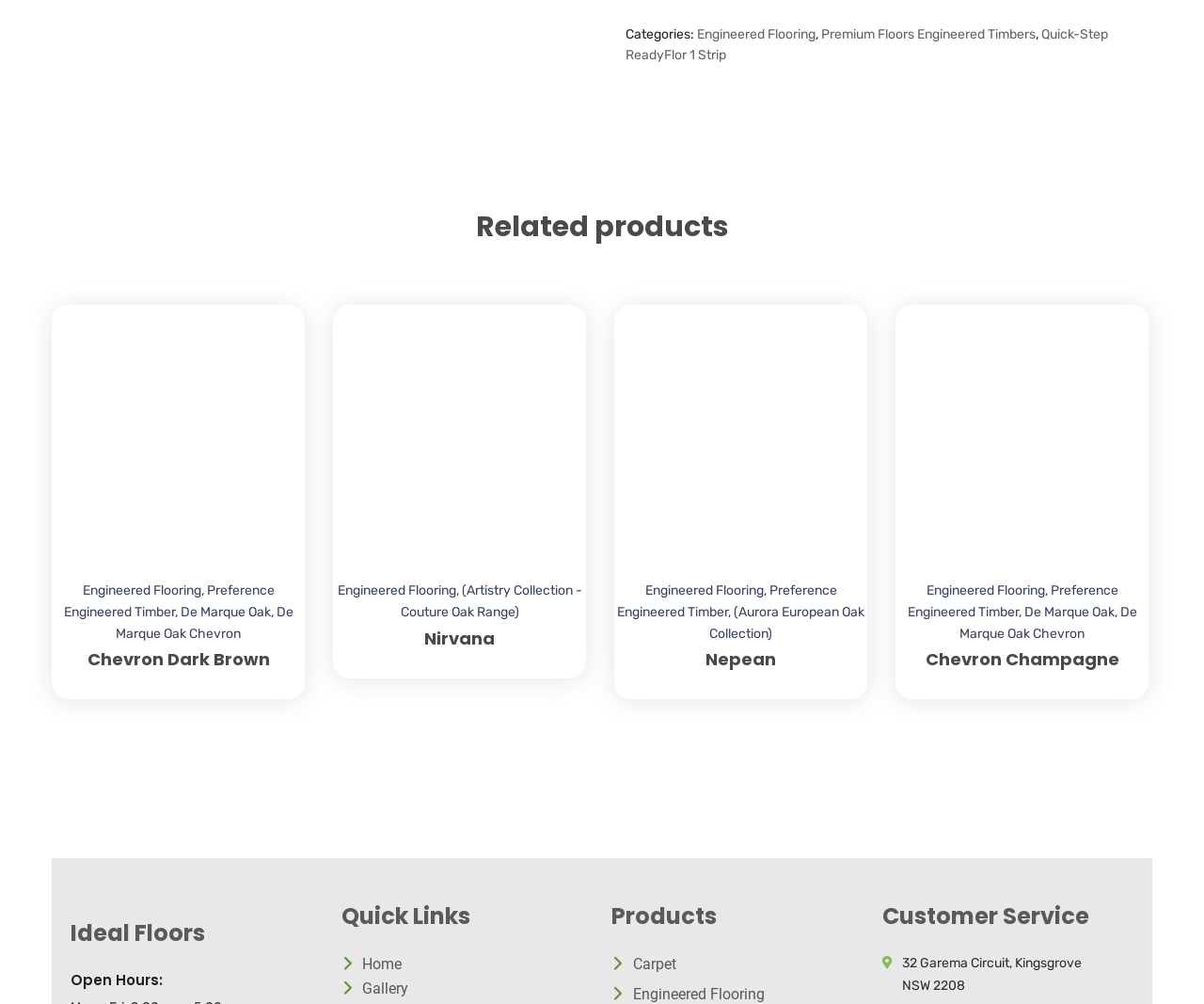Could you provide the bounding box coordinates for the portion of the screen to click to complete this instruction: "Click on Engineered Flooring"?

[0.579, 0.026, 0.677, 0.042]